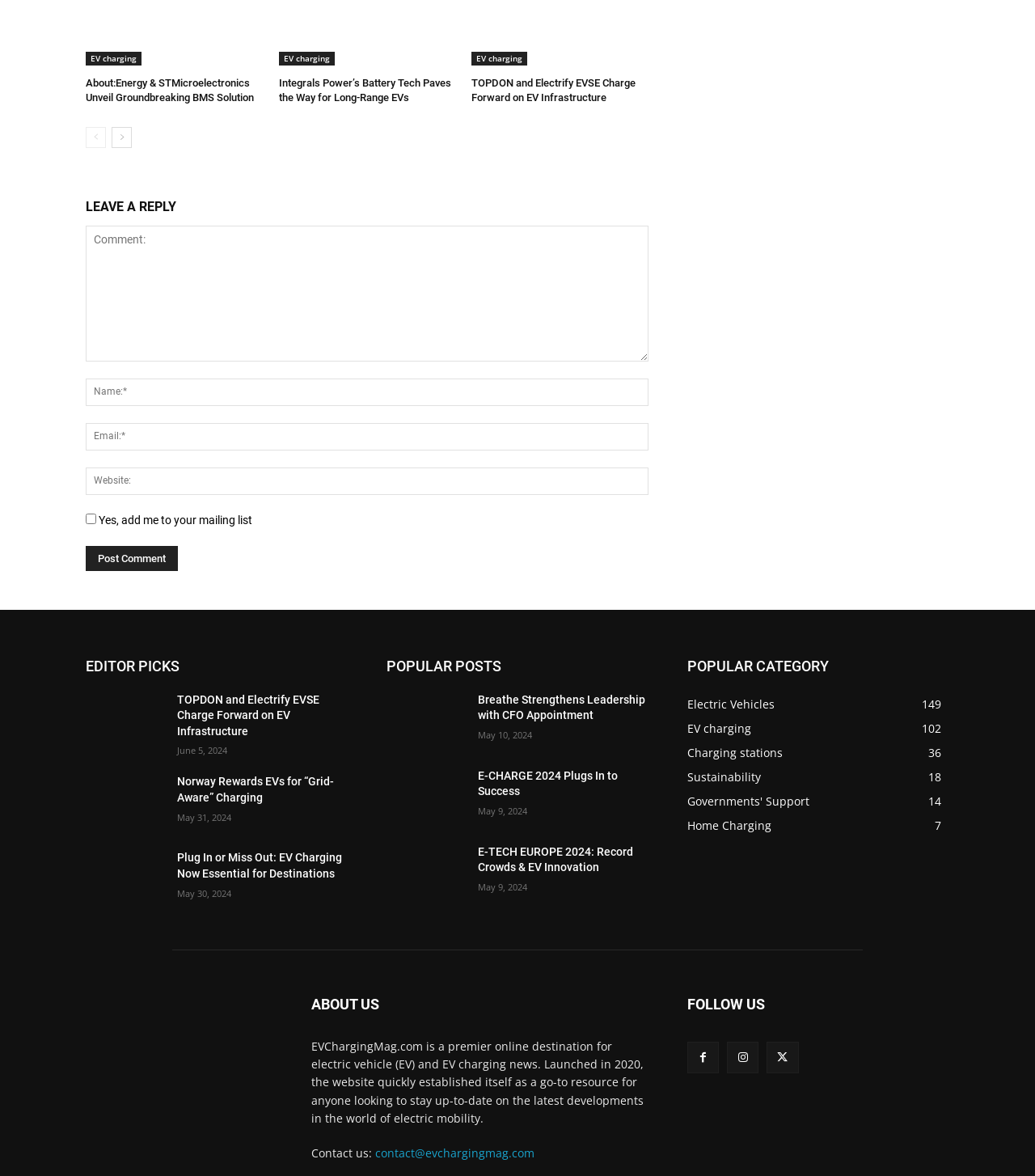Identify the bounding box coordinates of the region that should be clicked to execute the following instruction: "Leave a reply".

[0.083, 0.166, 0.627, 0.187]